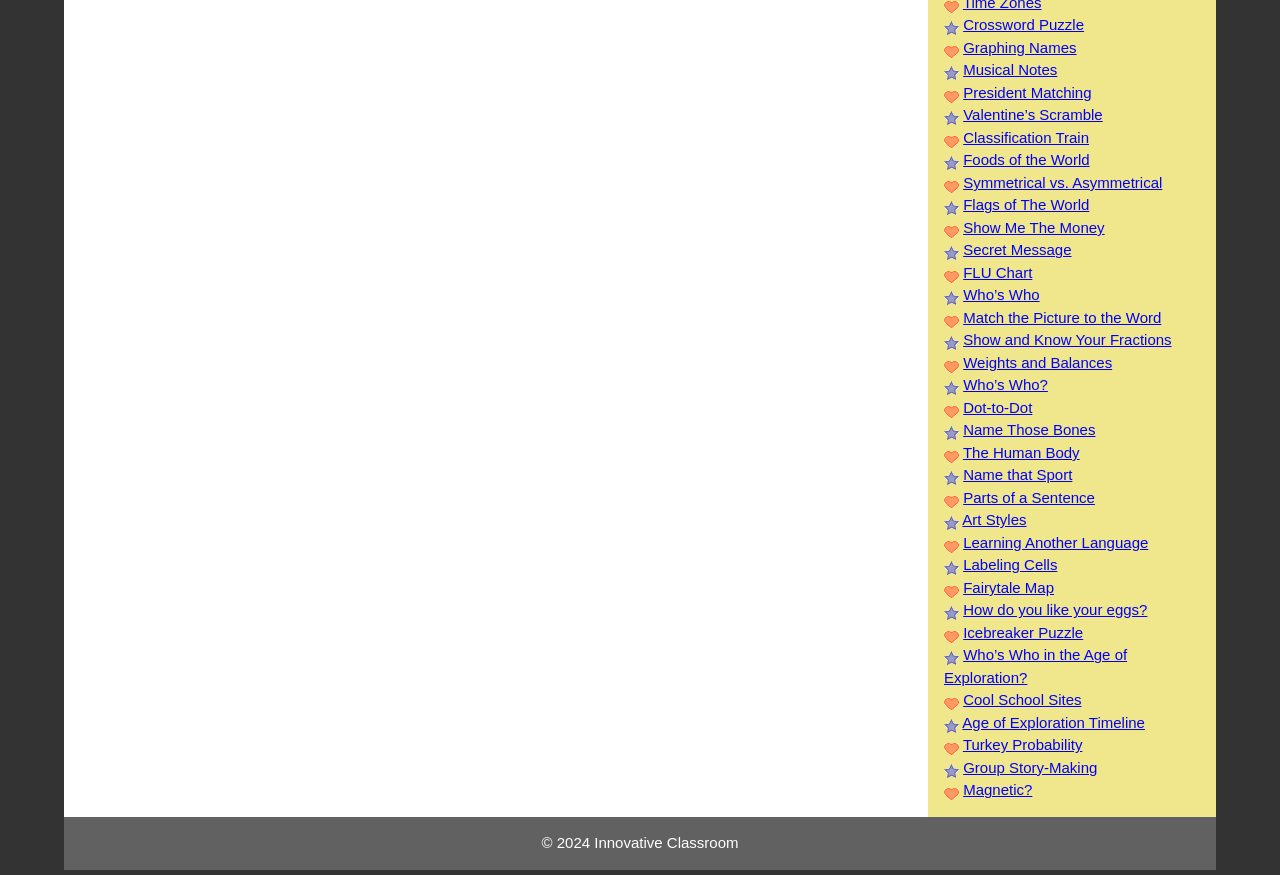Using the given description, provide the bounding box coordinates formatted as (top-left x, top-left y, bottom-right x, bottom-right y), with all values being floating point numbers between 0 and 1. Description: Show and Know Your Fractions

[0.752, 0.379, 0.915, 0.398]